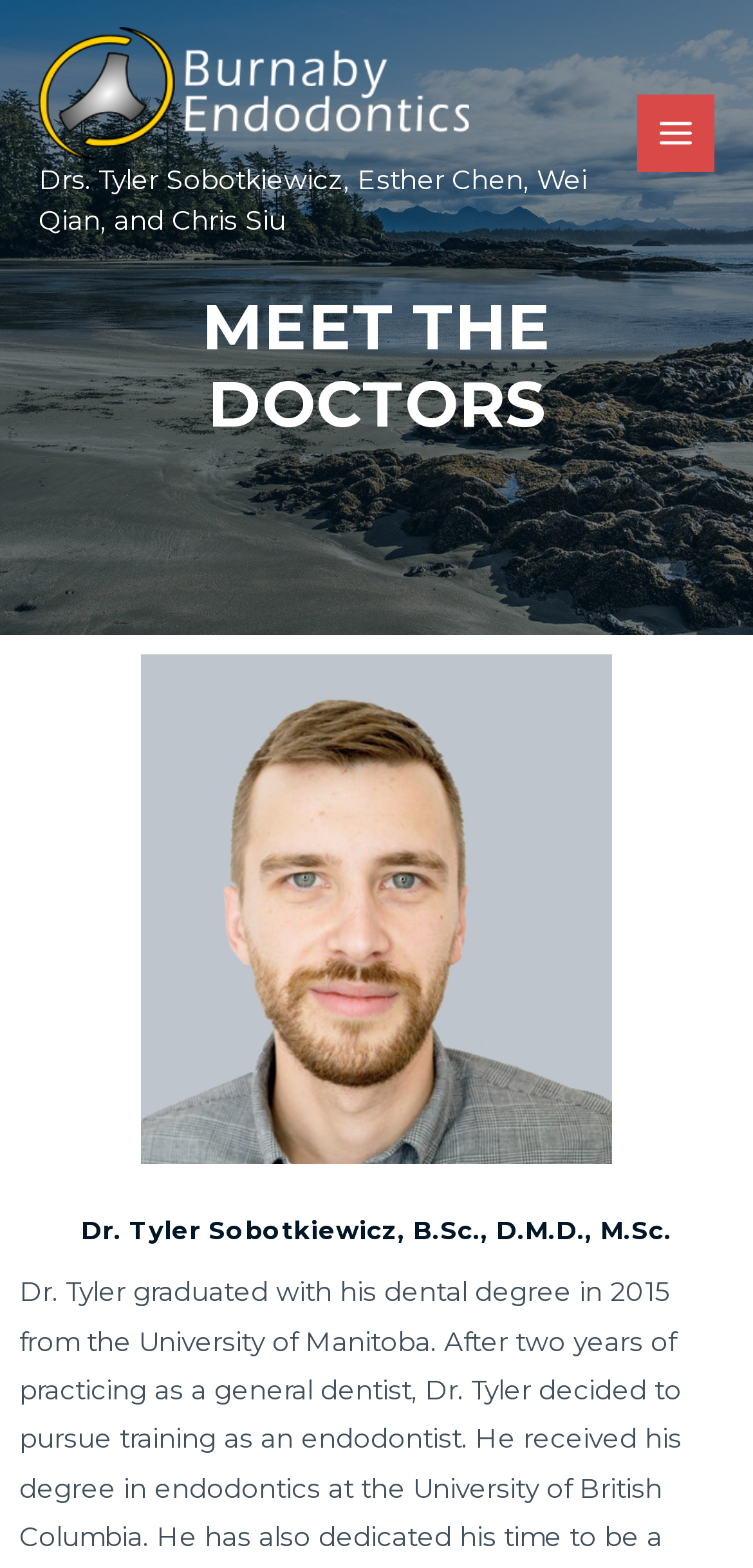From the webpage screenshot, predict the bounding box of the UI element that matches this description: "Main Menu".

[0.845, 0.06, 0.949, 0.11]